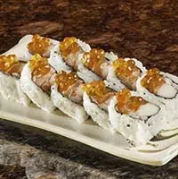What is the surface material of the table?
Based on the image content, provide your answer in one word or a short phrase.

Dark wood